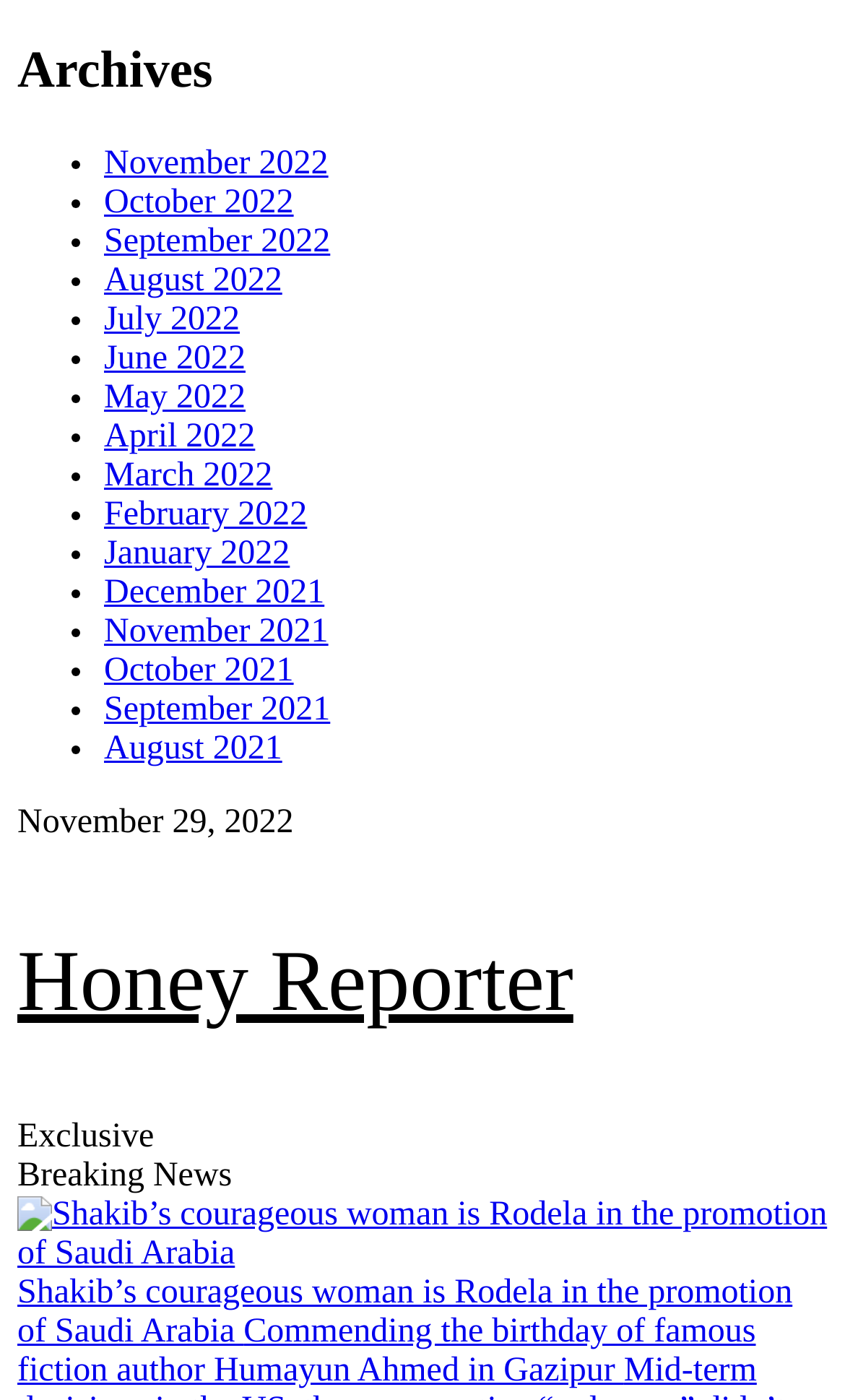Can you identify the bounding box coordinates of the clickable region needed to carry out this instruction: 'Check 'Commending the birthday of famous fiction author Humayun Ahmed in Gazipur''? The coordinates should be four float numbers within the range of 0 to 1, stated as [left, top, right, bottom].

[0.021, 0.938, 0.894, 0.992]